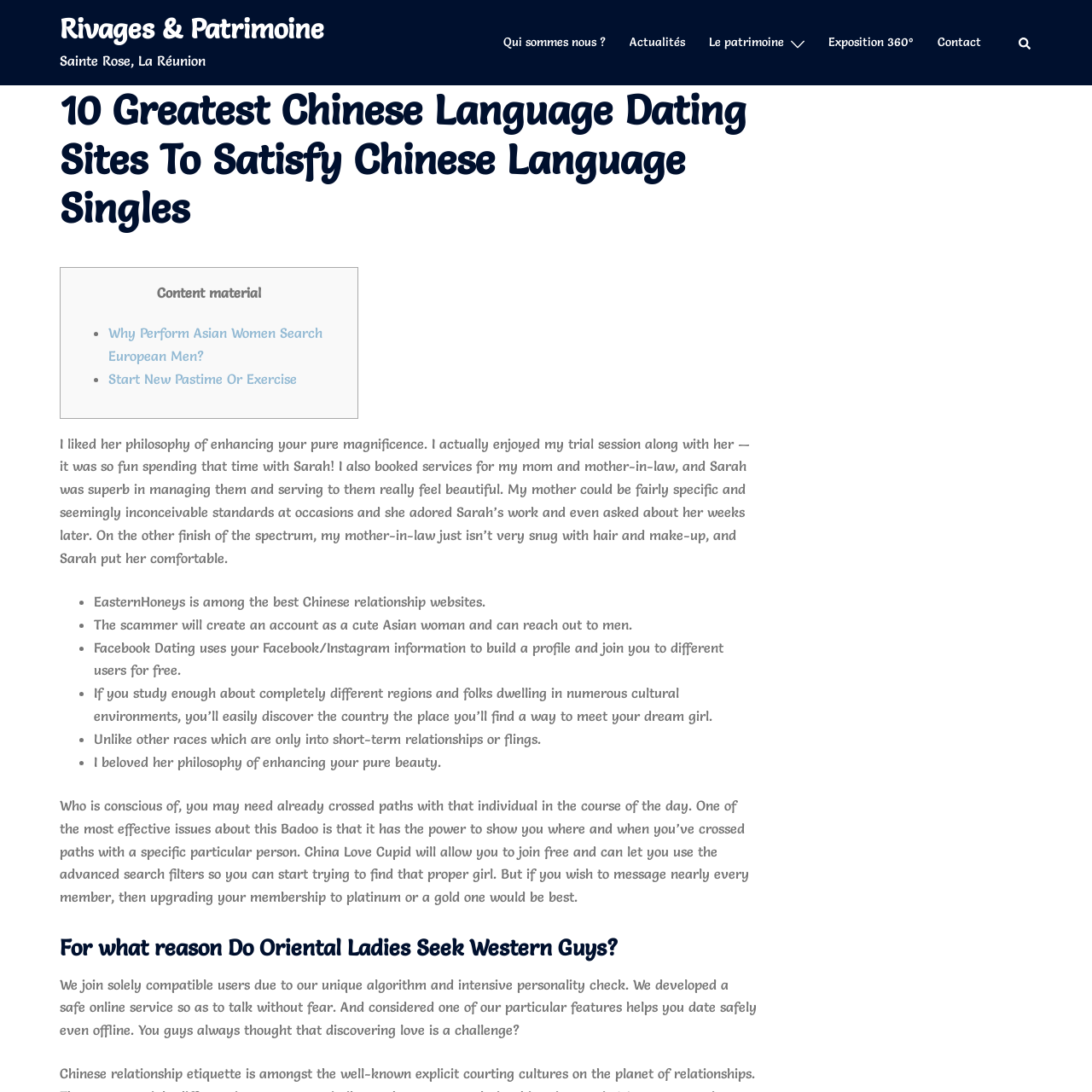Please reply to the following question using a single word or phrase: 
What is the purpose of the Badoo app mentioned on the webpage?

To show where and when you've crossed paths with someone